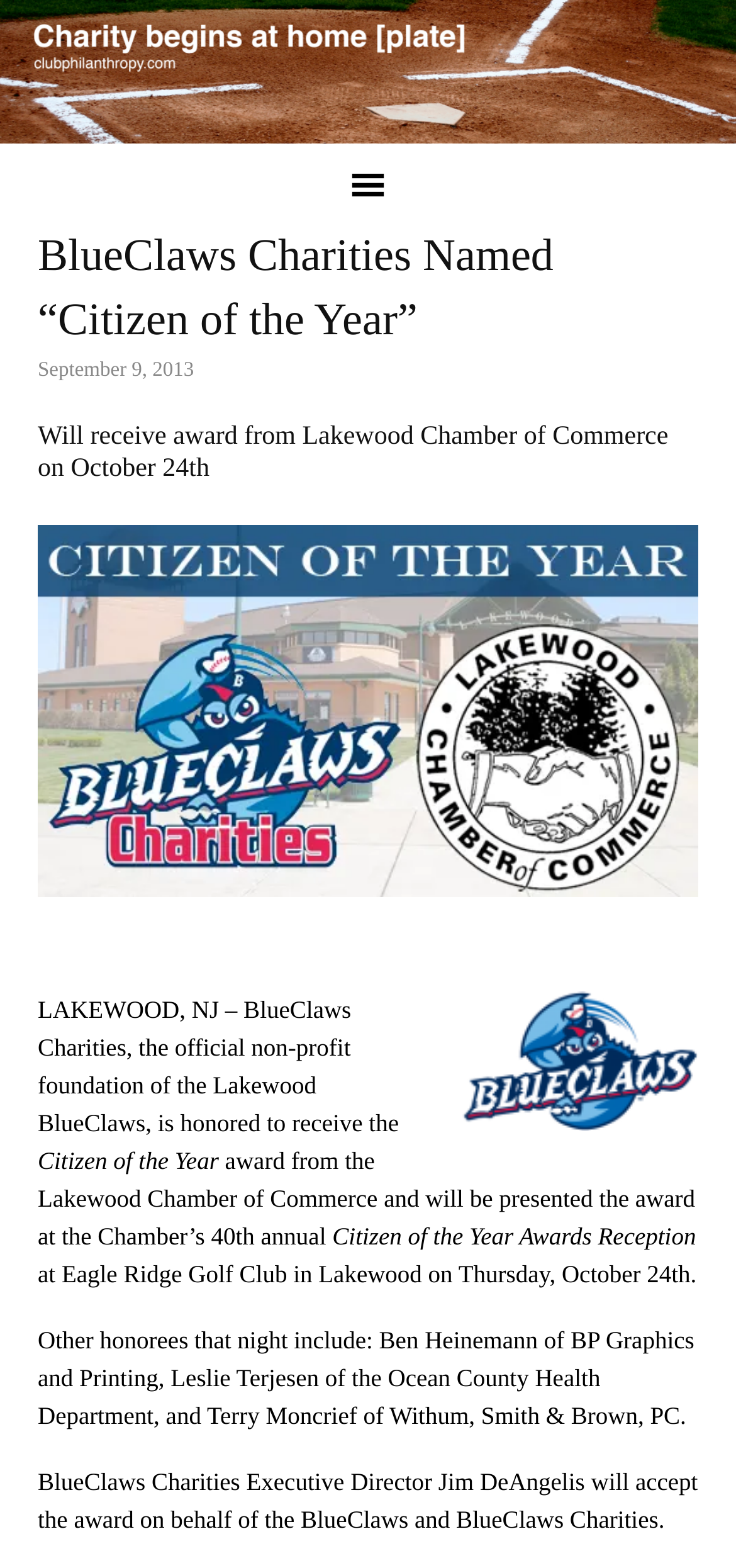When is the Citizen of the Year Awards Reception?
Answer the question in a detailed and comprehensive manner.

The answer can be found in the StaticText element with the text 'Thursday, October 24th.' which is part of the paragraph describing the event. The date is mentioned as the day when the award will be presented.